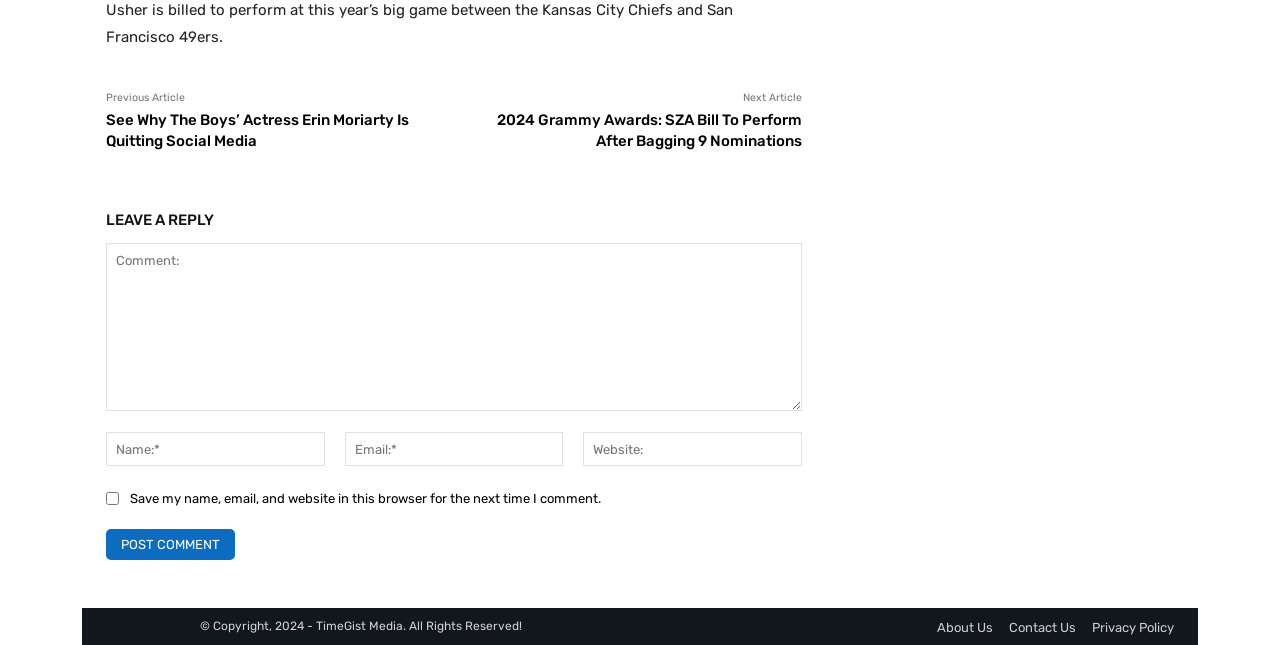Determine the coordinates of the bounding box for the clickable area needed to execute this instruction: "Leave a comment".

[0.083, 0.318, 0.627, 0.366]